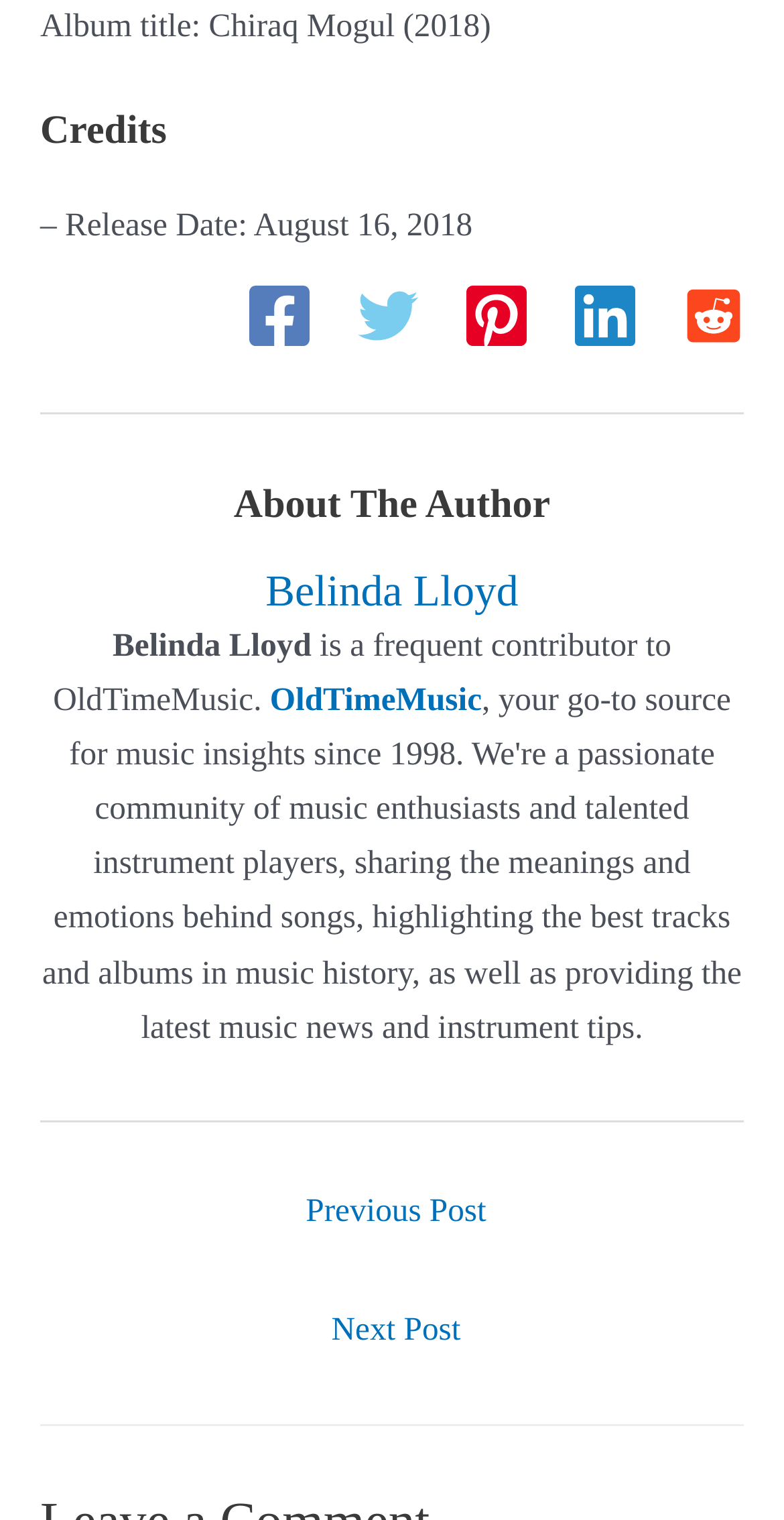What is the title of the album?
Provide a detailed answer to the question using information from the image.

The title of the album can be found at the top of the webpage, where it says 'Album title: Chiraq Mogul (2018)'.